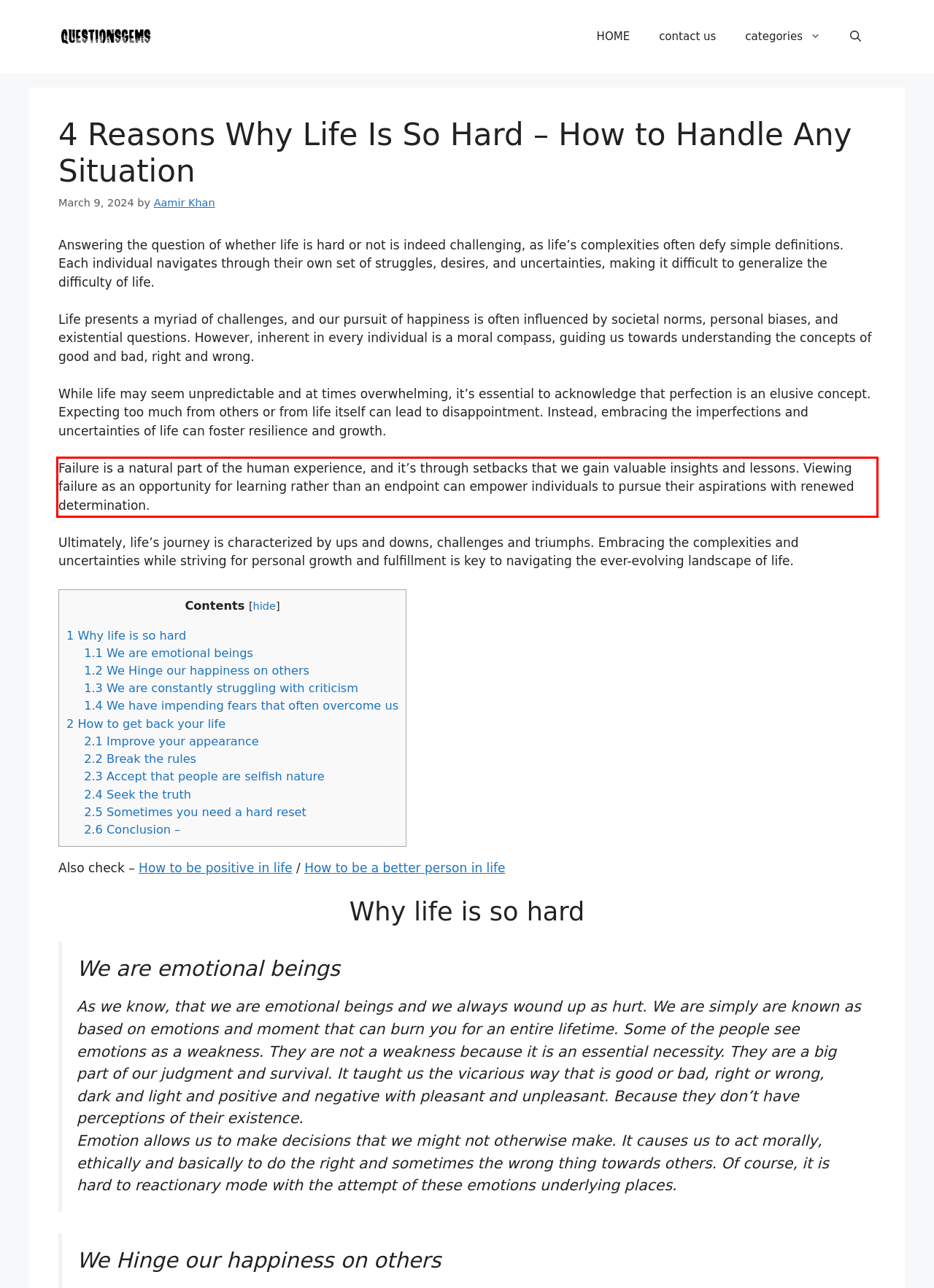Please perform OCR on the text content within the red bounding box that is highlighted in the provided webpage screenshot.

Failure is a natural part of the human experience, and it’s through setbacks that we gain valuable insights and lessons. Viewing failure as an opportunity for learning rather than an endpoint can empower individuals to pursue their aspirations with renewed determination.